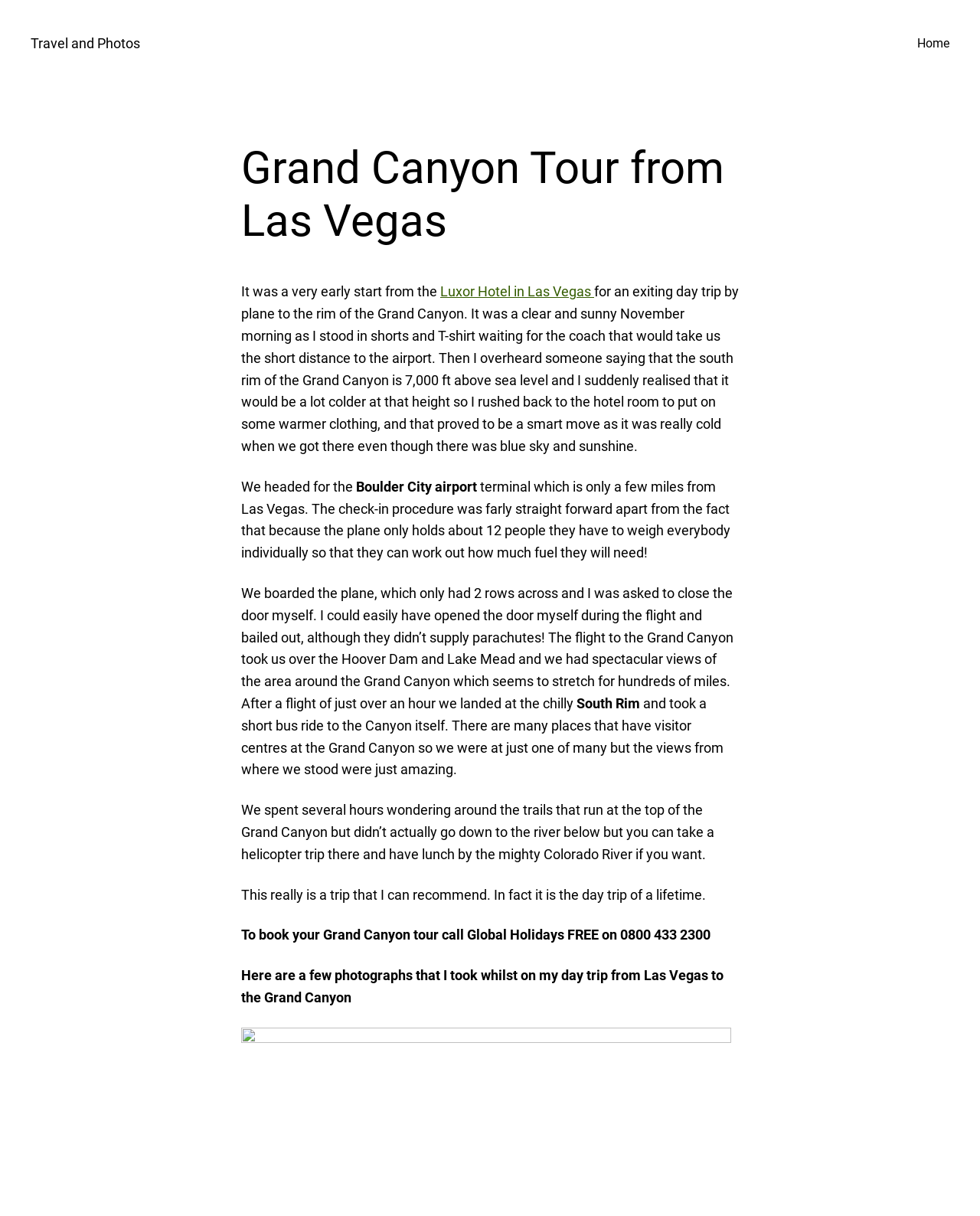Please give a one-word or short phrase response to the following question: 
What is recommended by the author?

The day trip to the Grand Canyon